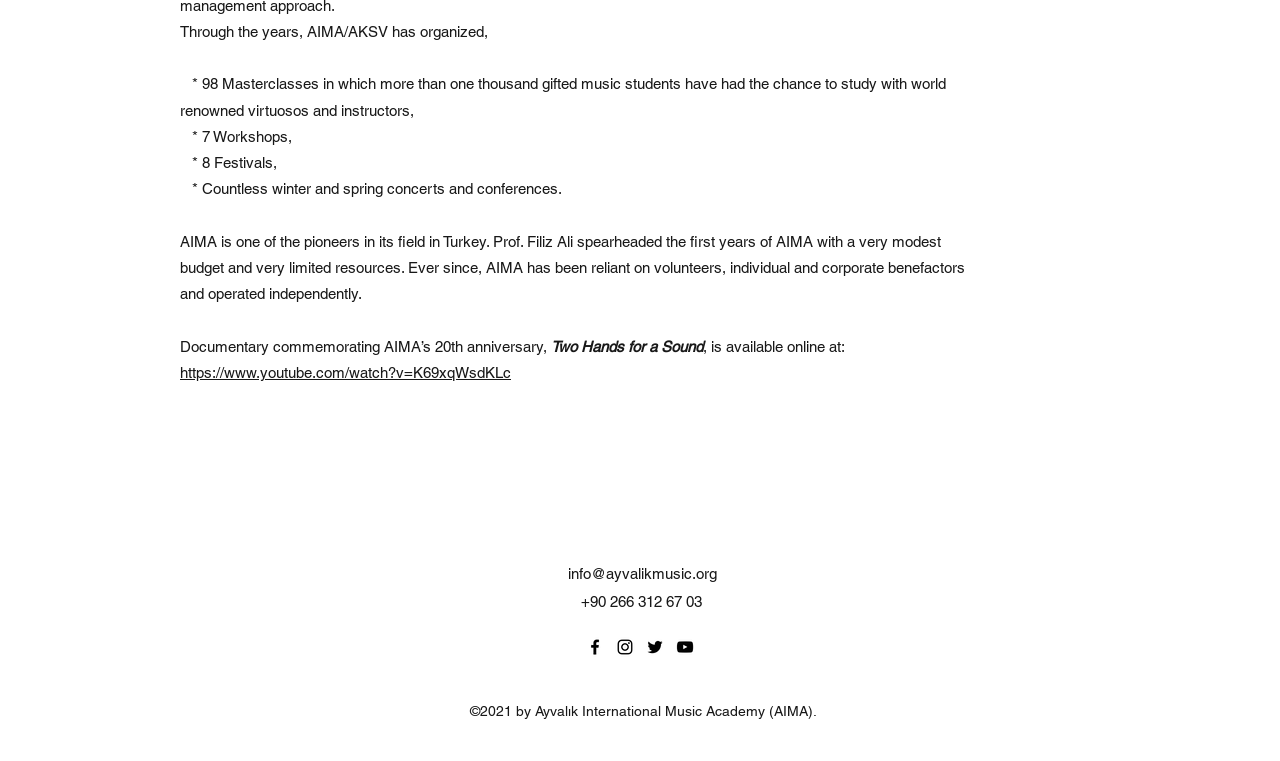Bounding box coordinates are specified in the format (top-left x, top-left y, bottom-right x, bottom-right y). All values are floating point numbers bounded between 0 and 1. Please provide the bounding box coordinate of the region this sentence describes: info@ayvalikmusic.org

[0.443, 0.742, 0.56, 0.765]